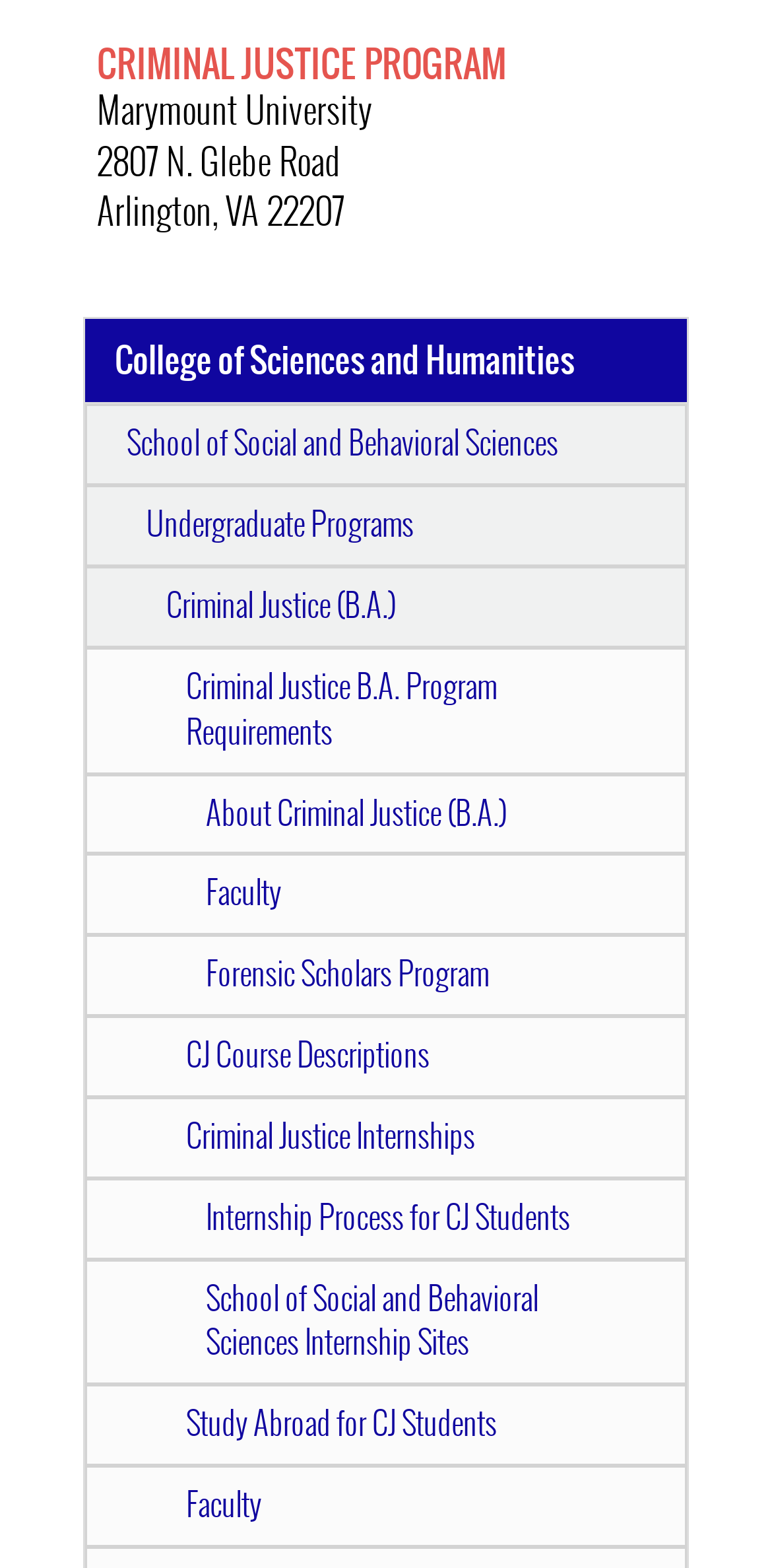What is the name of the road where the university is located?
Look at the image and answer the question using a single word or phrase.

N. Glebe Road